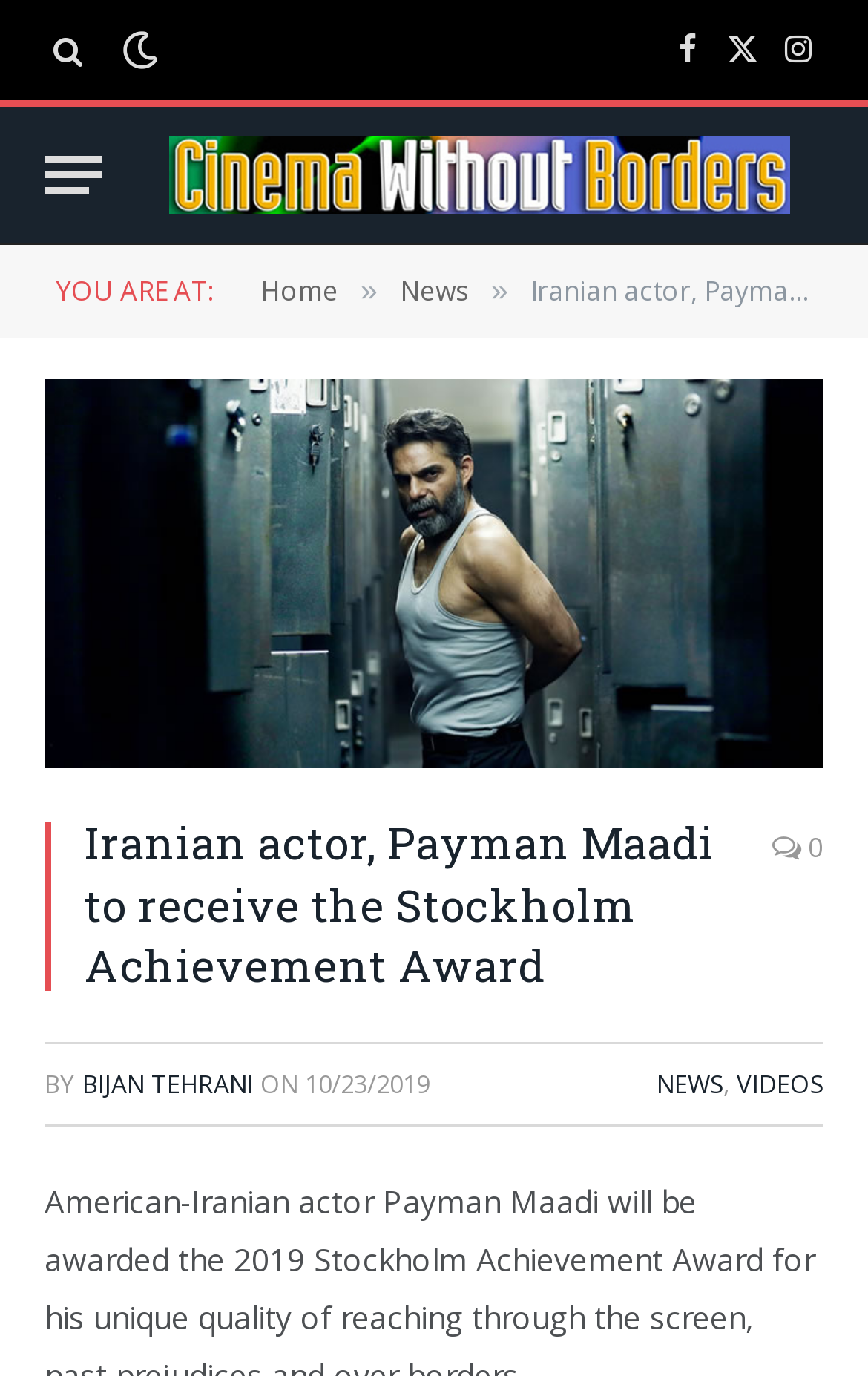Identify the bounding box of the HTML element described as: "info@teneventsasia.com".

None